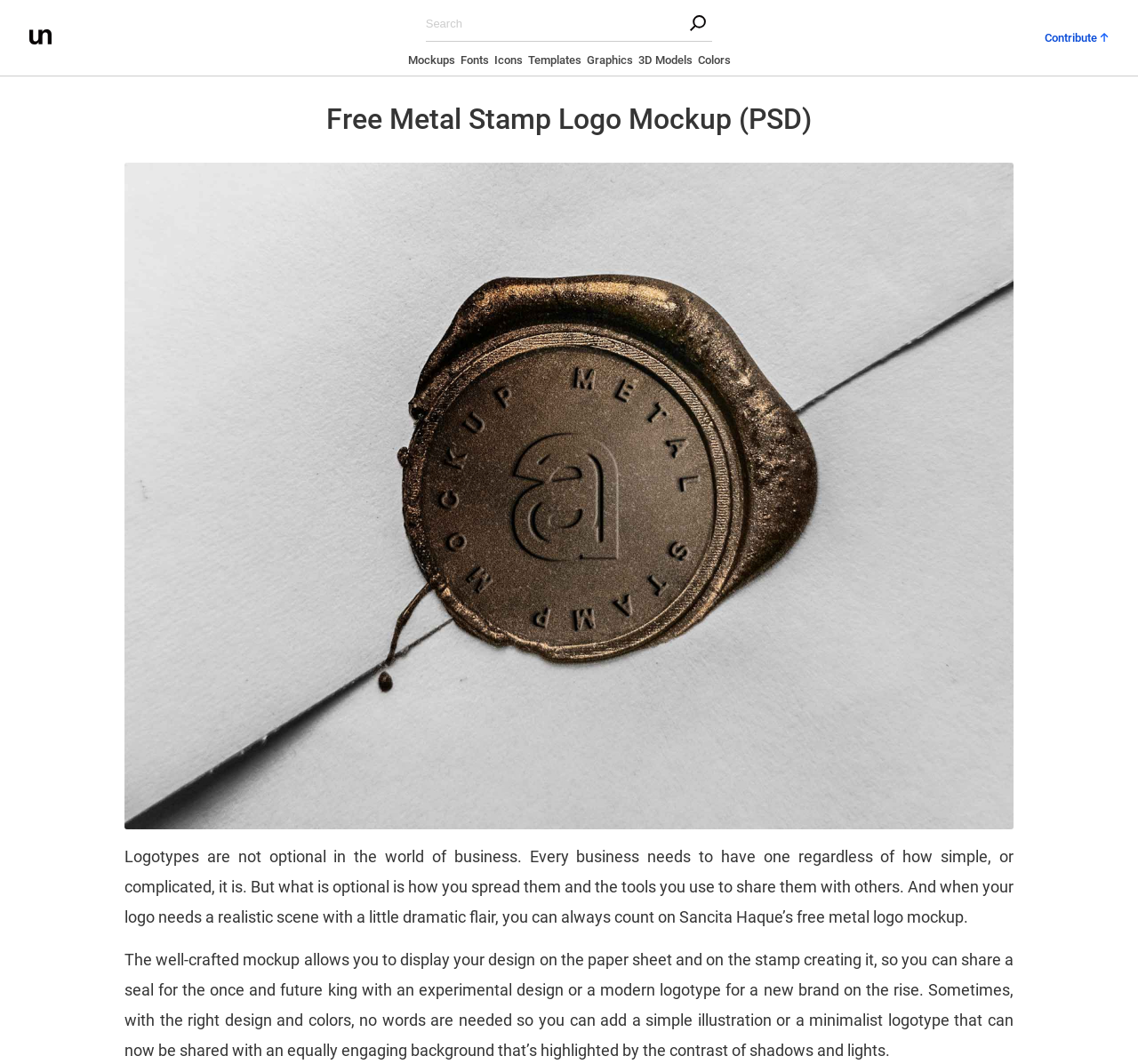Please locate the bounding box coordinates of the element that should be clicked to achieve the given instruction: "Search for a metal stamp logo".

[0.374, 0.006, 0.626, 0.039]